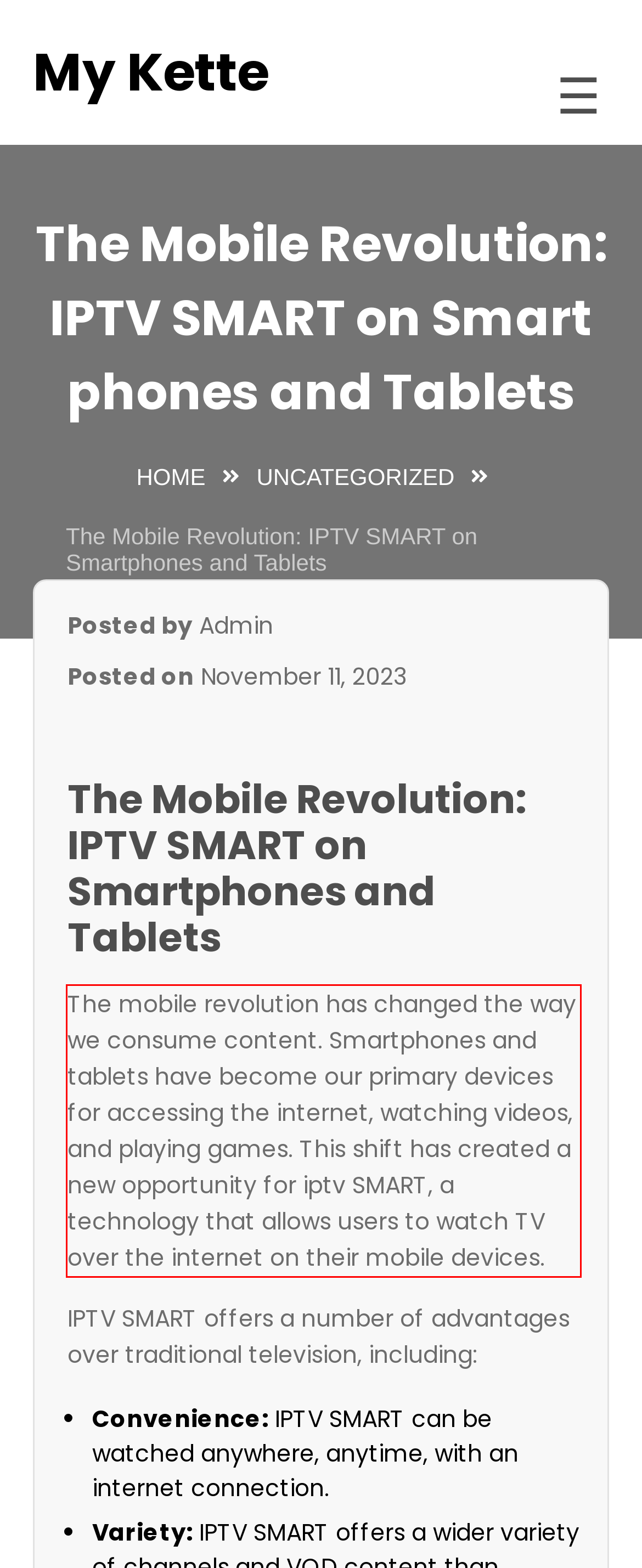Given a webpage screenshot with a red bounding box, perform OCR to read and deliver the text enclosed by the red bounding box.

The mobile revolution has changed the way we consume content. Smartphones and tablets have become our primary devices for accessing the internet, watching videos, and playing games. This shift has created a new opportunity for iptv SMART, a technology that allows users to watch TV over the internet on their mobile devices.